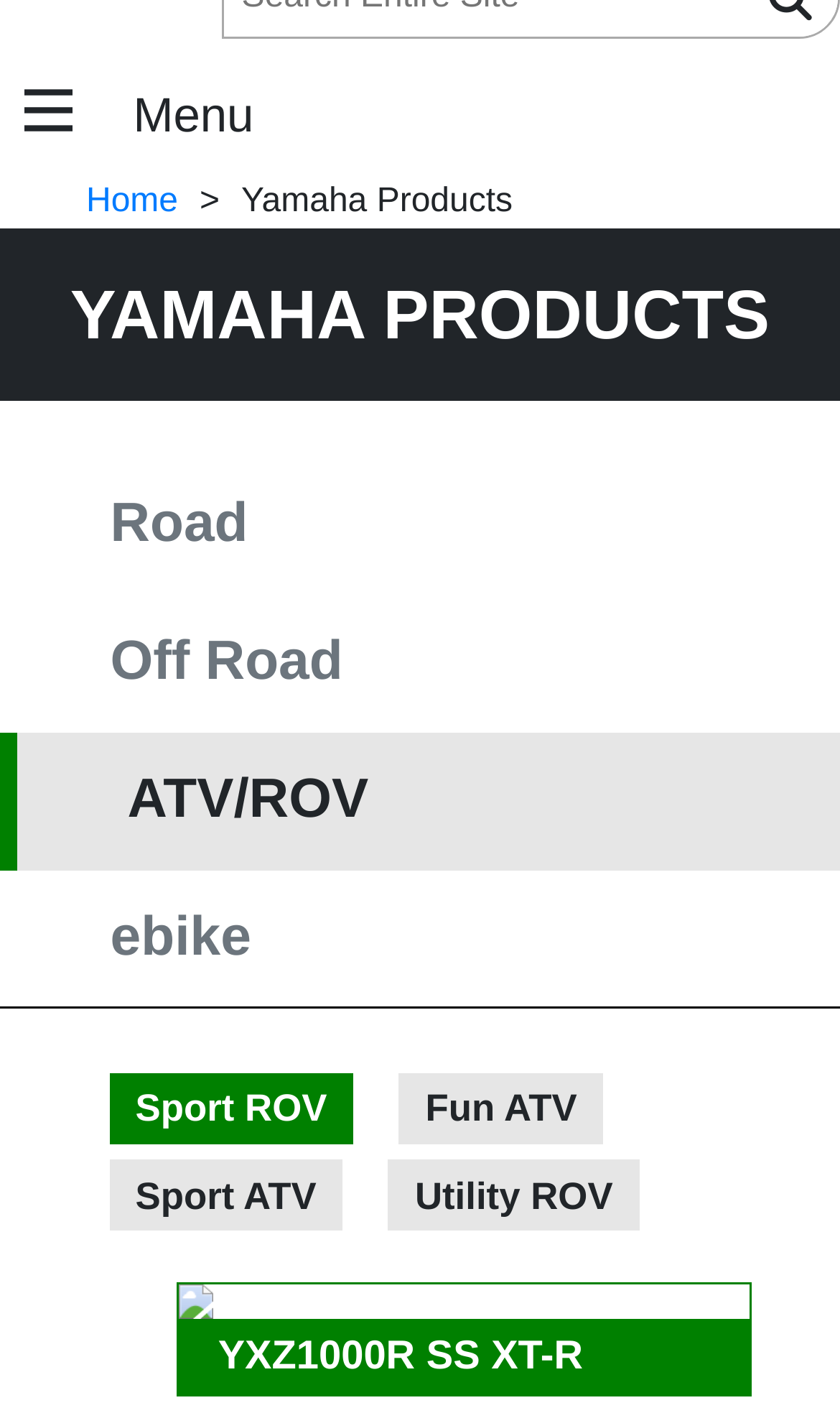Identify the bounding box for the element characterized by the following description: "Road".

[0.131, 0.35, 0.295, 0.392]